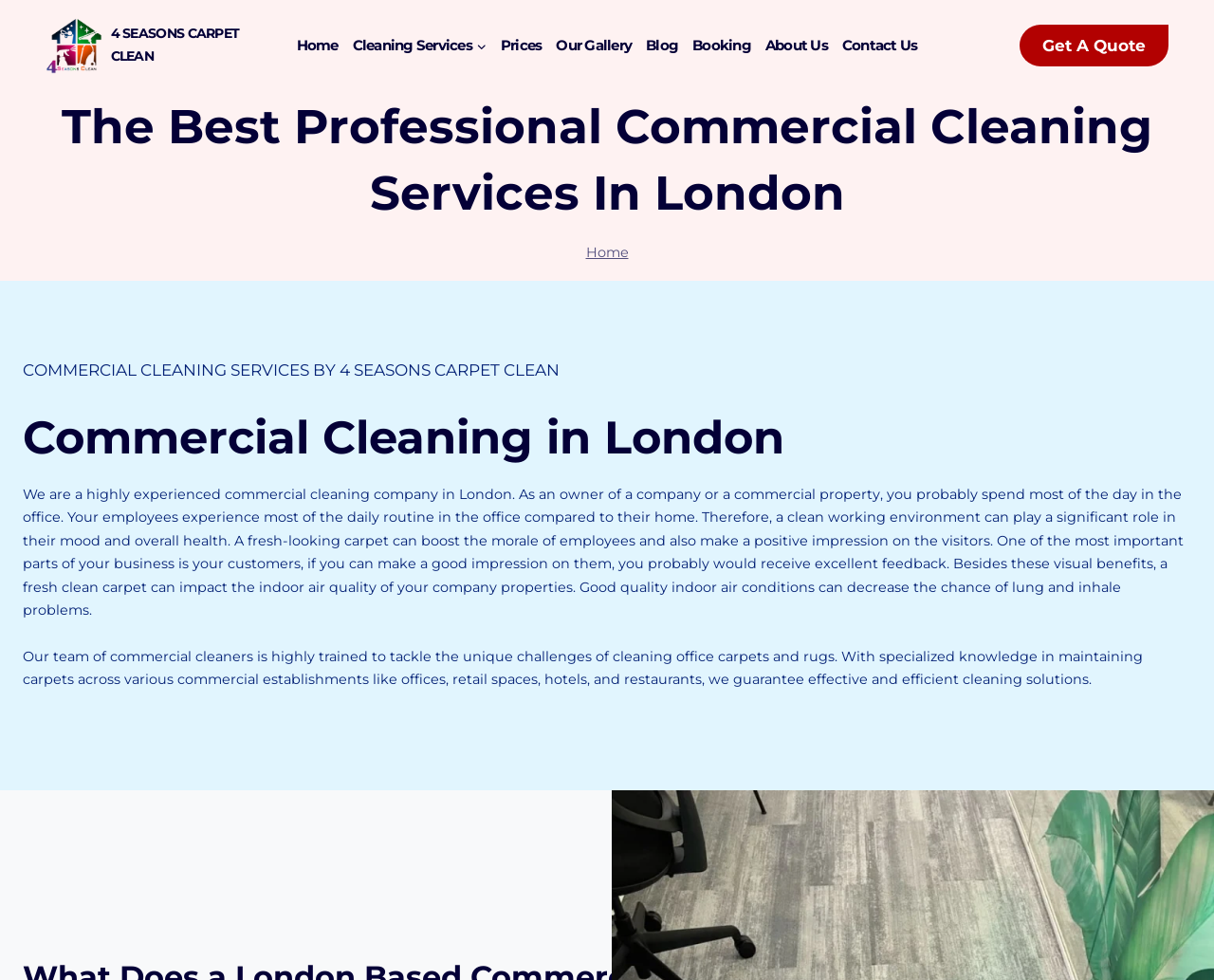Find and indicate the bounding box coordinates of the region you should select to follow the given instruction: "Navigate to the 'Home' page".

[0.238, 0.025, 0.284, 0.068]